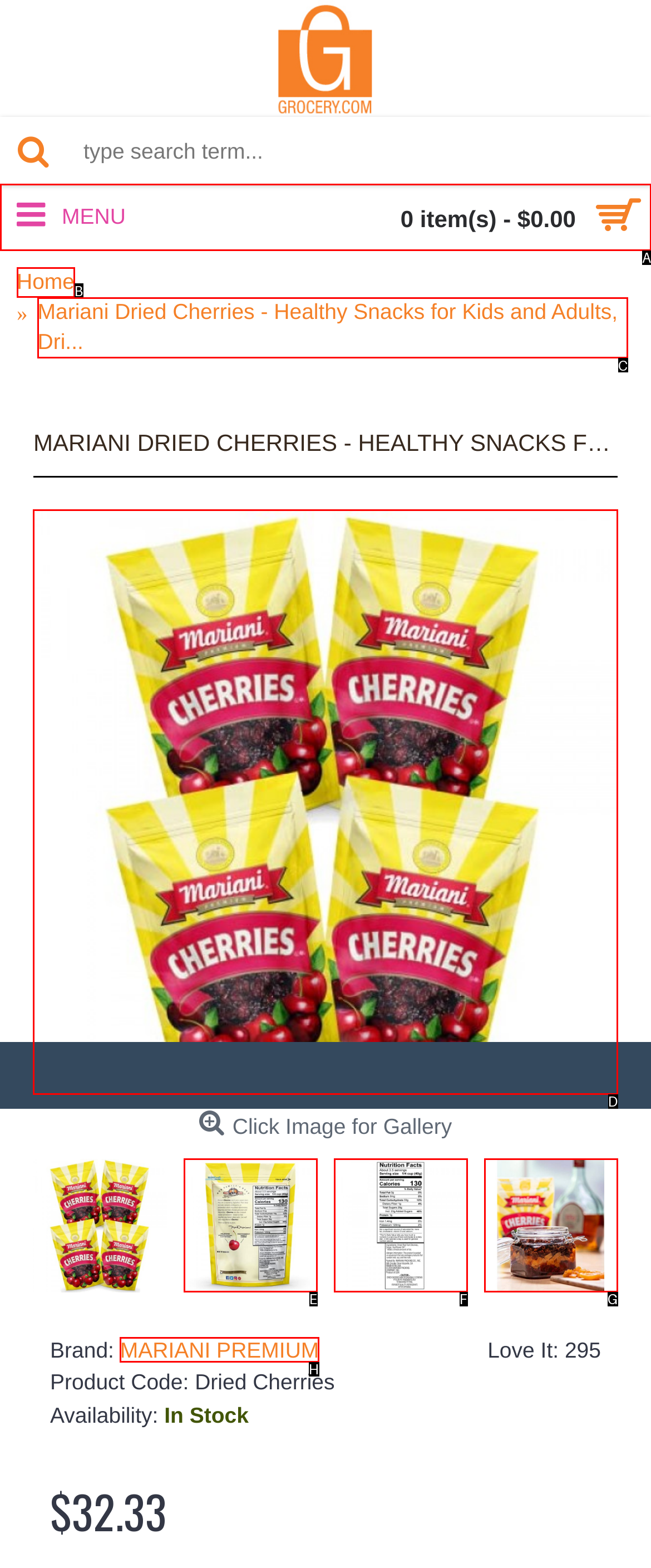For the given instruction: click on the product image, determine which boxed UI element should be clicked. Answer with the letter of the corresponding option directly.

D